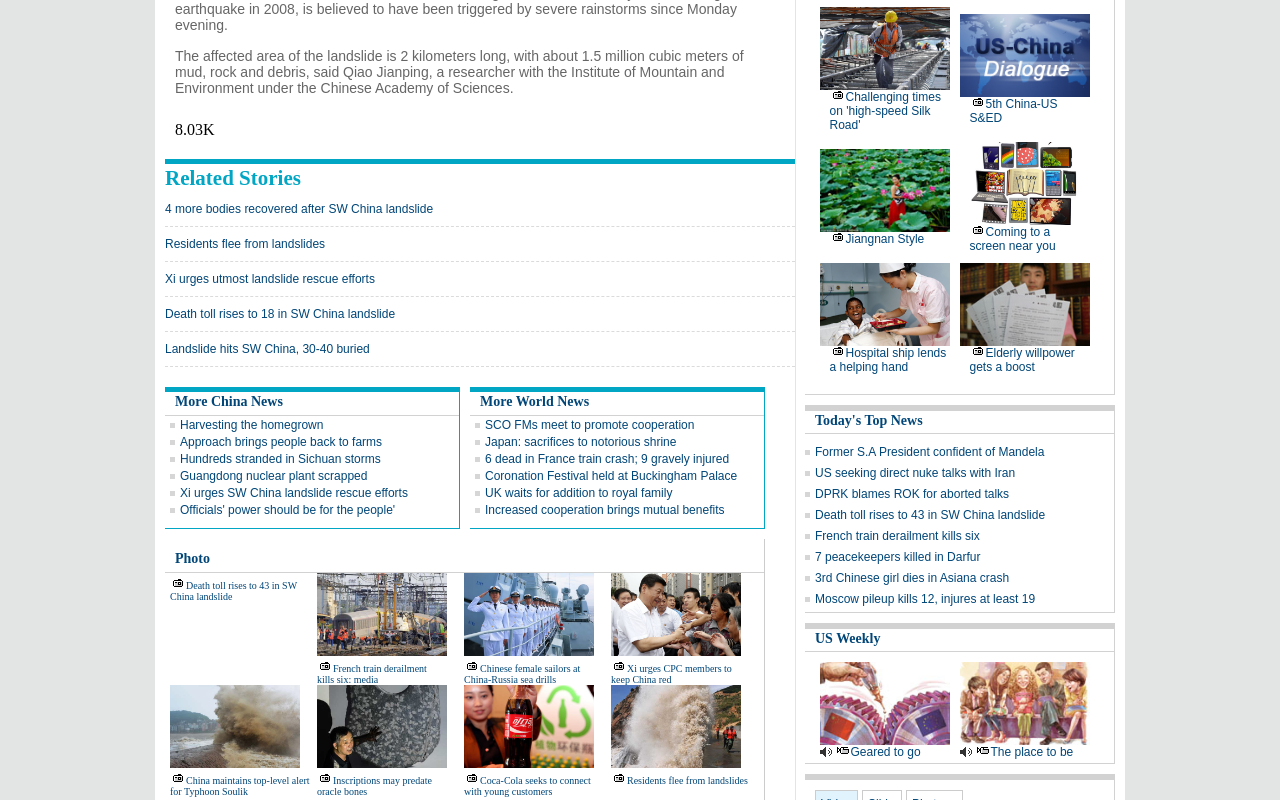Extract the bounding box coordinates for the described element: "parent_node: Comment name="url" placeholder="Website"". The coordinates should be represented as four float numbers between 0 and 1: [left, top, right, bottom].

None